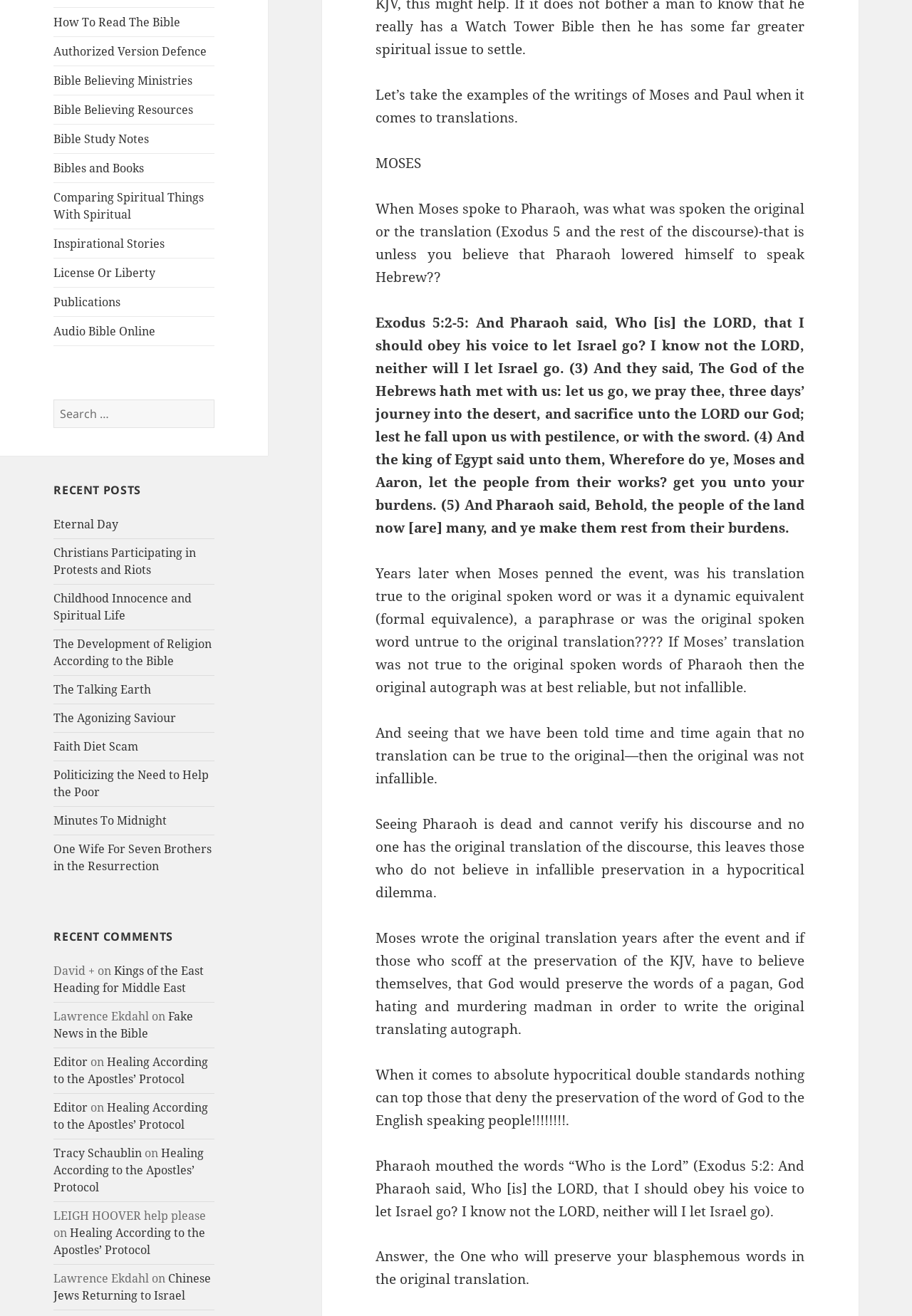From the element description Faith Diet Scam, predict the bounding box coordinates of the UI element. The coordinates must be specified in the format (top-left x, top-left y, bottom-right x, bottom-right y) and should be within the 0 to 1 range.

[0.059, 0.561, 0.152, 0.573]